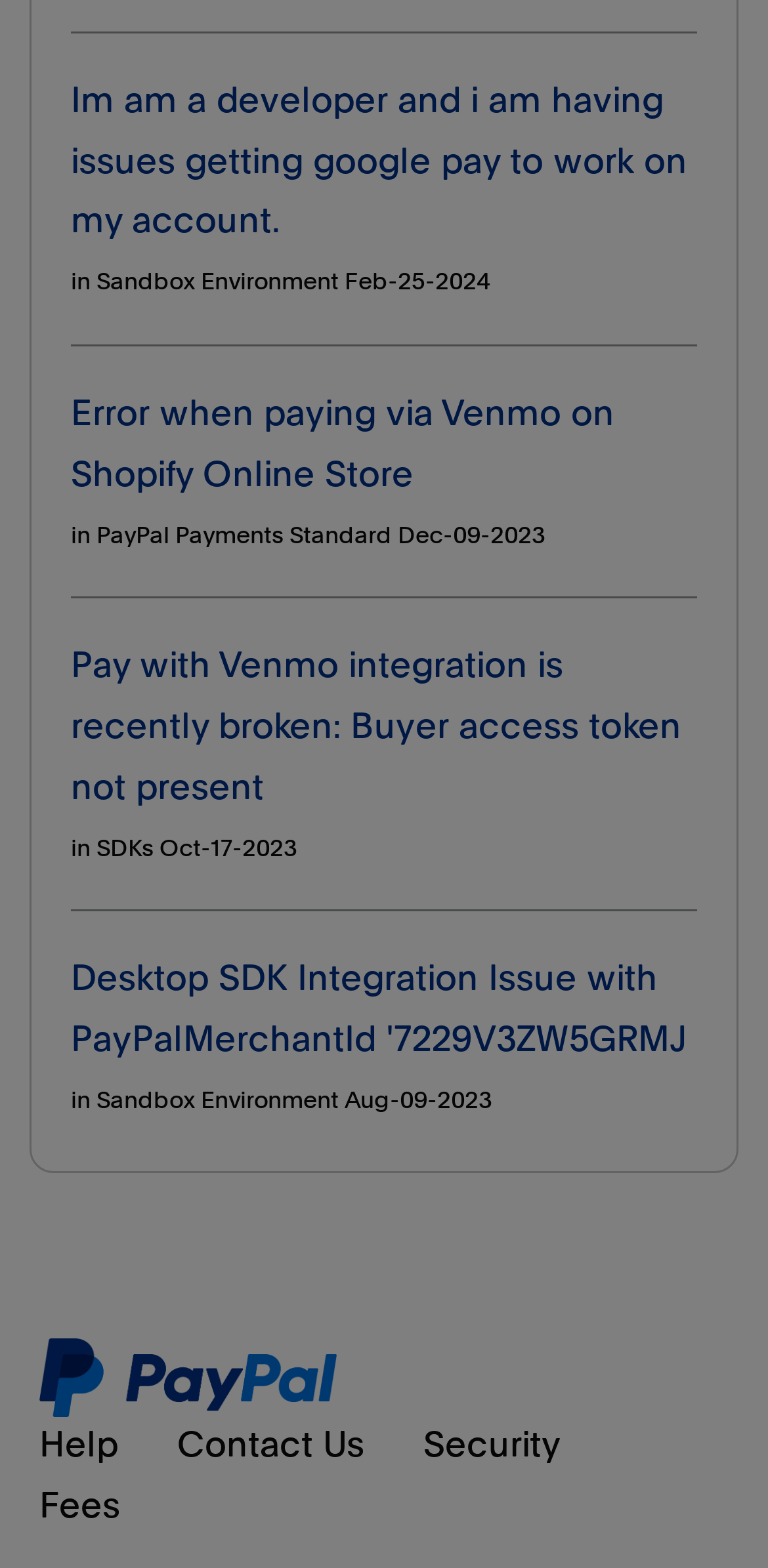Using the information in the image, give a comprehensive answer to the question: 
What is the environment mentioned in the first issue?

I examined the first link element and found that it mentions 'Sandbox Environment' as the environment related to the issue 'Im a developer and i am having issues getting google pay to work on my account'.